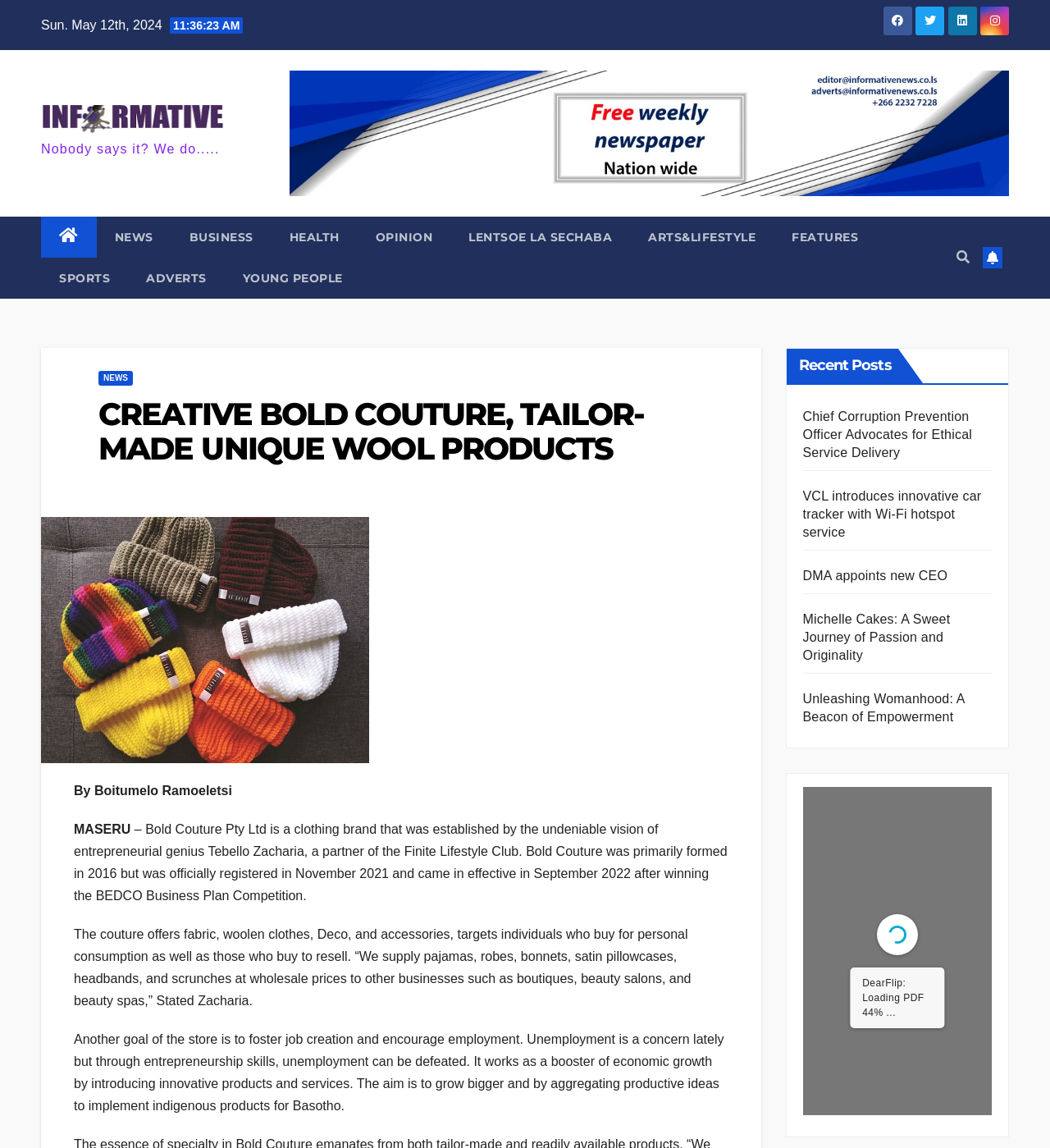What is the category of the article 'Chief Corruption Prevention Officer Advocates for Ethical Service Delivery'?
Look at the image and answer the question using a single word or phrase.

NEWS